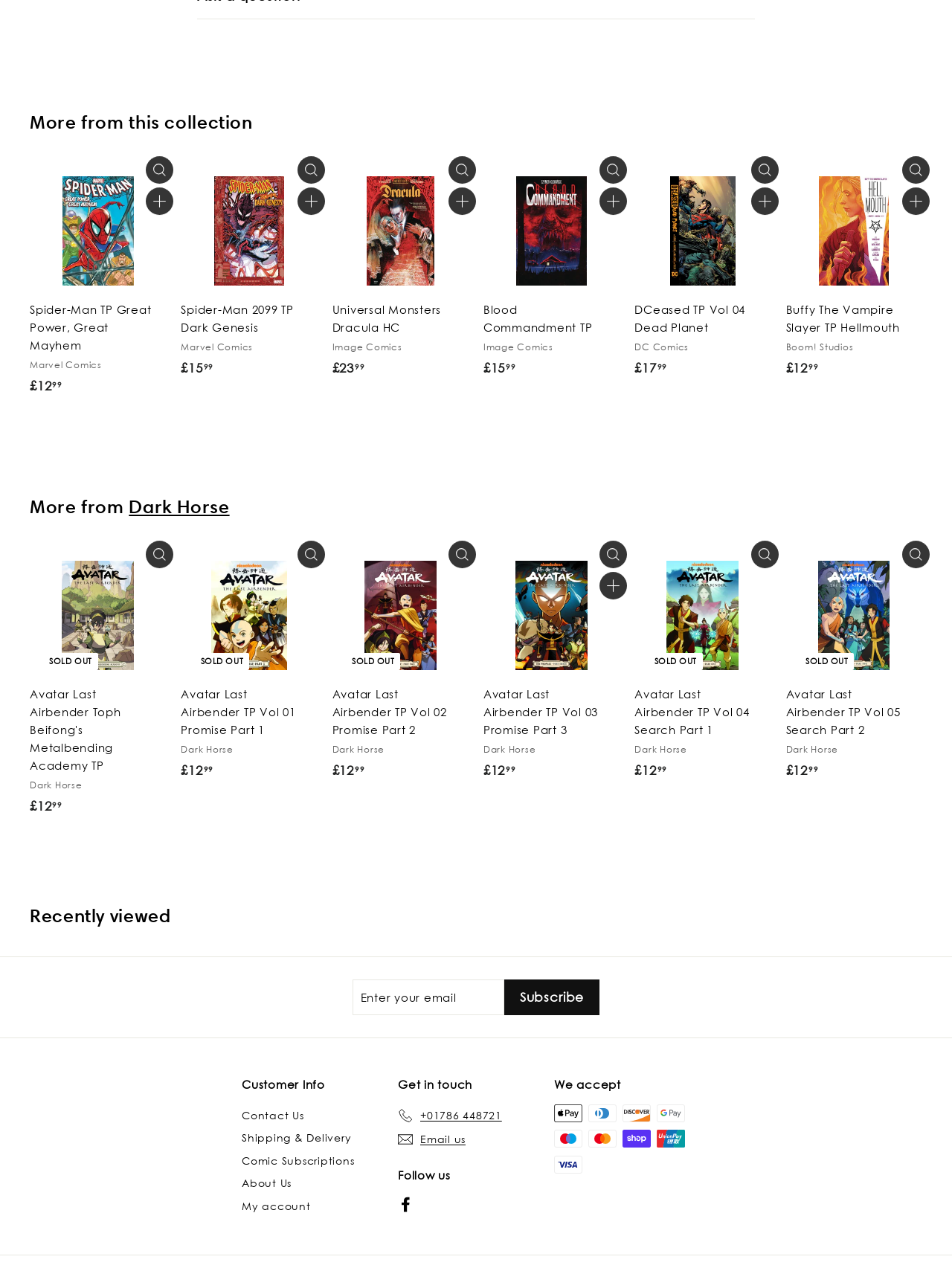Determine the bounding box for the described UI element: "Facebook".

[0.418, 0.94, 0.434, 0.954]